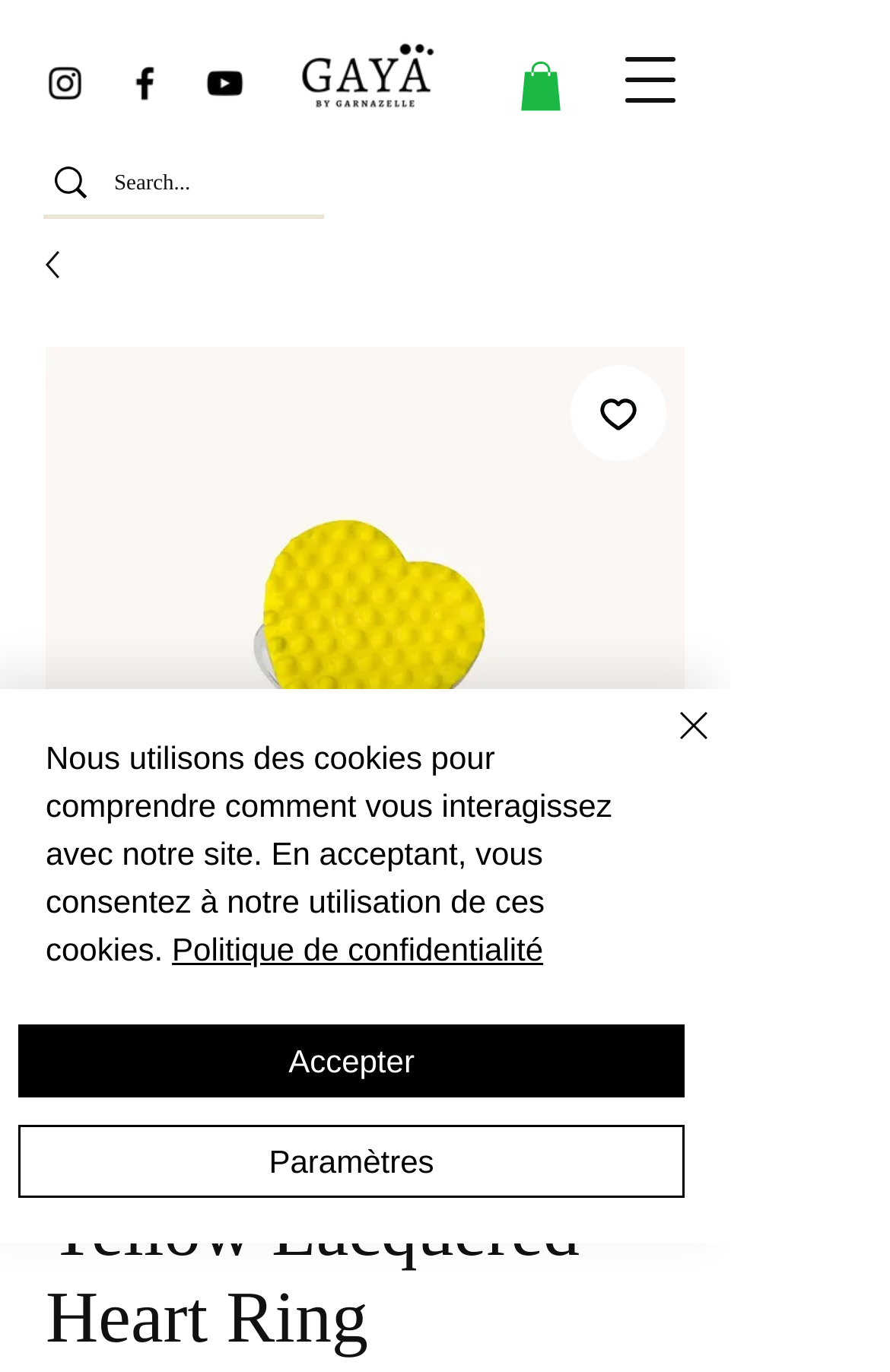Given the element description: "Accepter", predict the bounding box coordinates of the UI element it refers to, using four float numbers between 0 and 1, i.e., [left, top, right, bottom].

[0.021, 0.747, 0.769, 0.8]